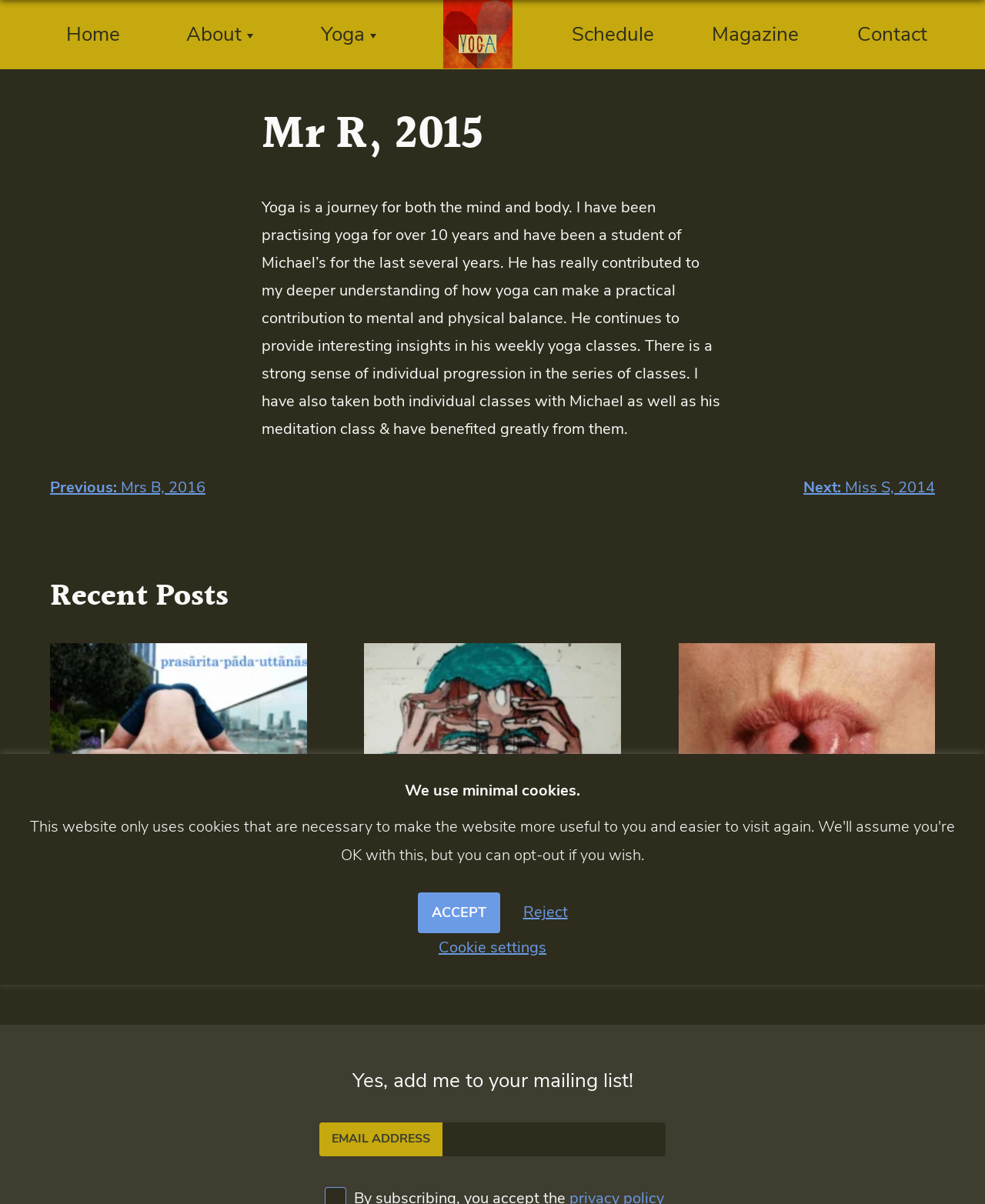Specify the bounding box coordinates of the region I need to click to perform the following instruction: "Enter email address". The coordinates must be four float numbers in the range of 0 to 1, i.e., [left, top, right, bottom].

[0.449, 0.932, 0.676, 0.96]